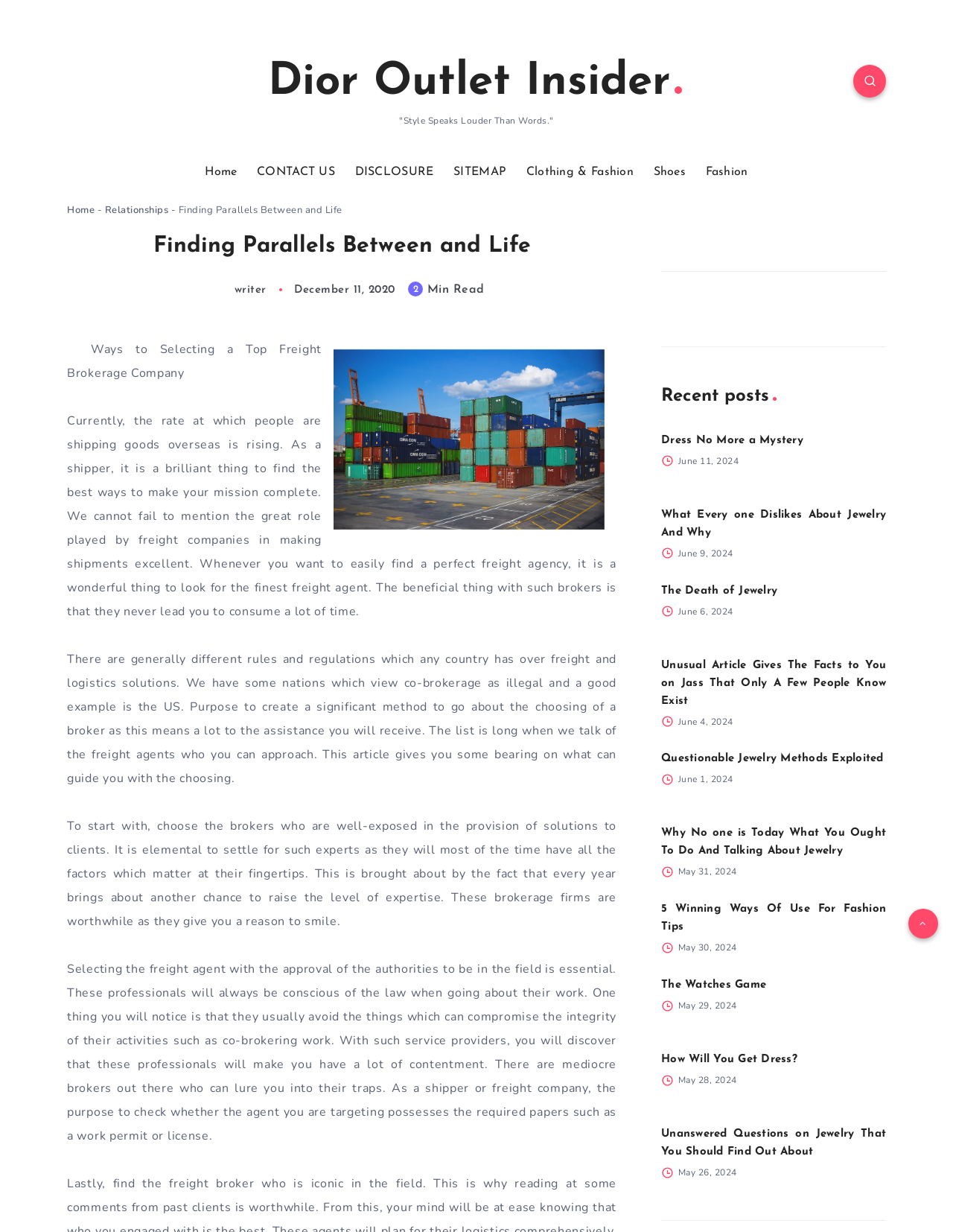Using details from the image, please answer the following question comprehensively:
How many recent posts are listed on the webpage?

The number of recent posts can be counted by looking at the article elements under the 'Recent posts' heading, which lists 9 recent posts.